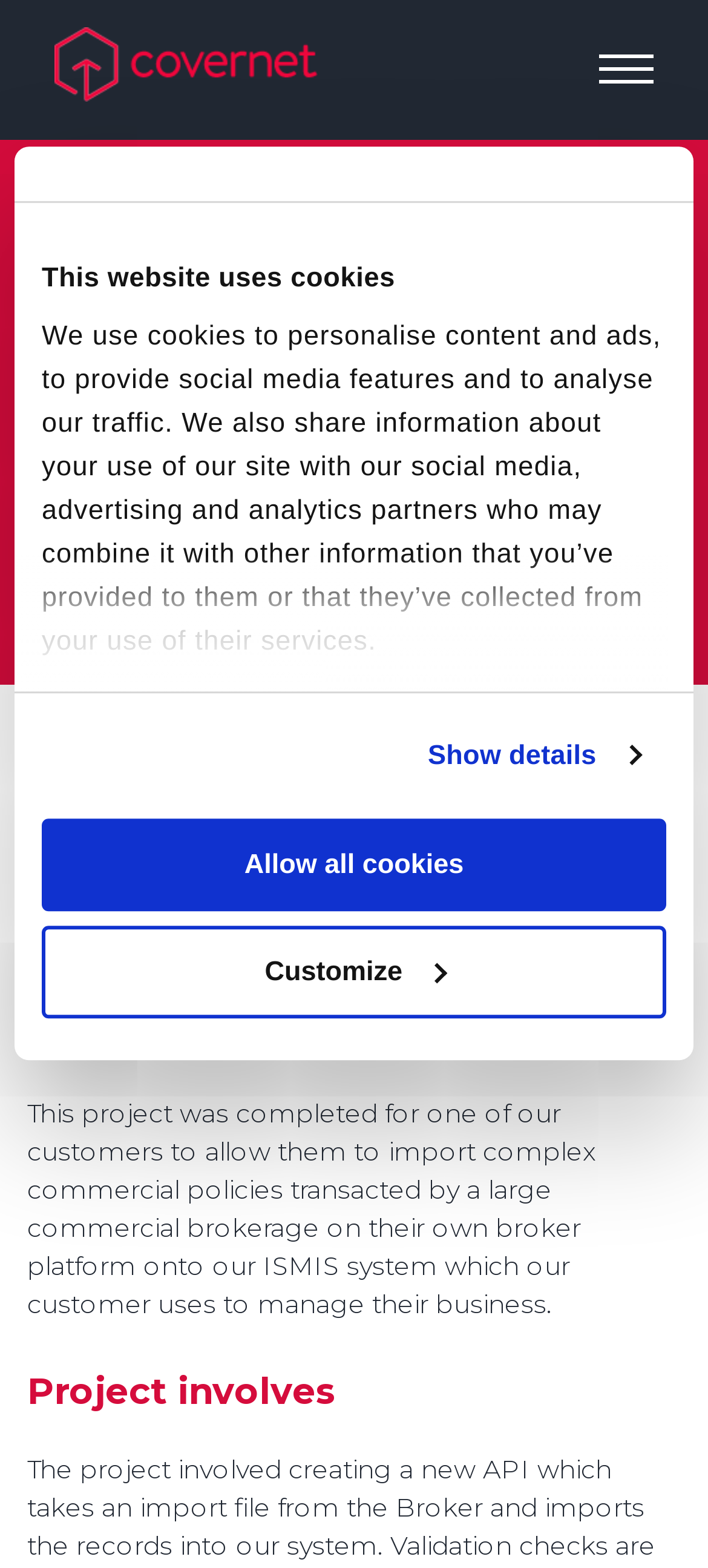Produce a meticulous description of the webpage.

This webpage is a project case study for Laura Grimes, specifically about Covernet, a smart insurance software. At the top of the page, there is a dialog box that informs users that the website uses cookies, with a tab panel labeled "Consent" and a detailed description of how the cookies are used. Below this dialog box, there are two buttons, "Customize" and "Allow all cookies".

On the top-left corner of the page, there is a Covernet logo, which is both a link and an image. Below the logo, there is a heading that displays the title of the project case study, "Project Case Study Laura Grimes". Next to this heading, there is a text that shows the date "09.08.21". 

On the top-right corner of the page, there are three social media icons, Twitter, Facebook, and LinkedIn, which are also links. Below these icons, there is a heading "Project Name:" followed by a text that describes the project name, "Commercial Combined Broker Bordereau Import". 

Further down the page, there is a heading "Project Overview" followed by a detailed description of the project, which involves importing complex commercial policies onto the ISMIS system. Finally, there is a heading "Project involves" at the bottom of the page.